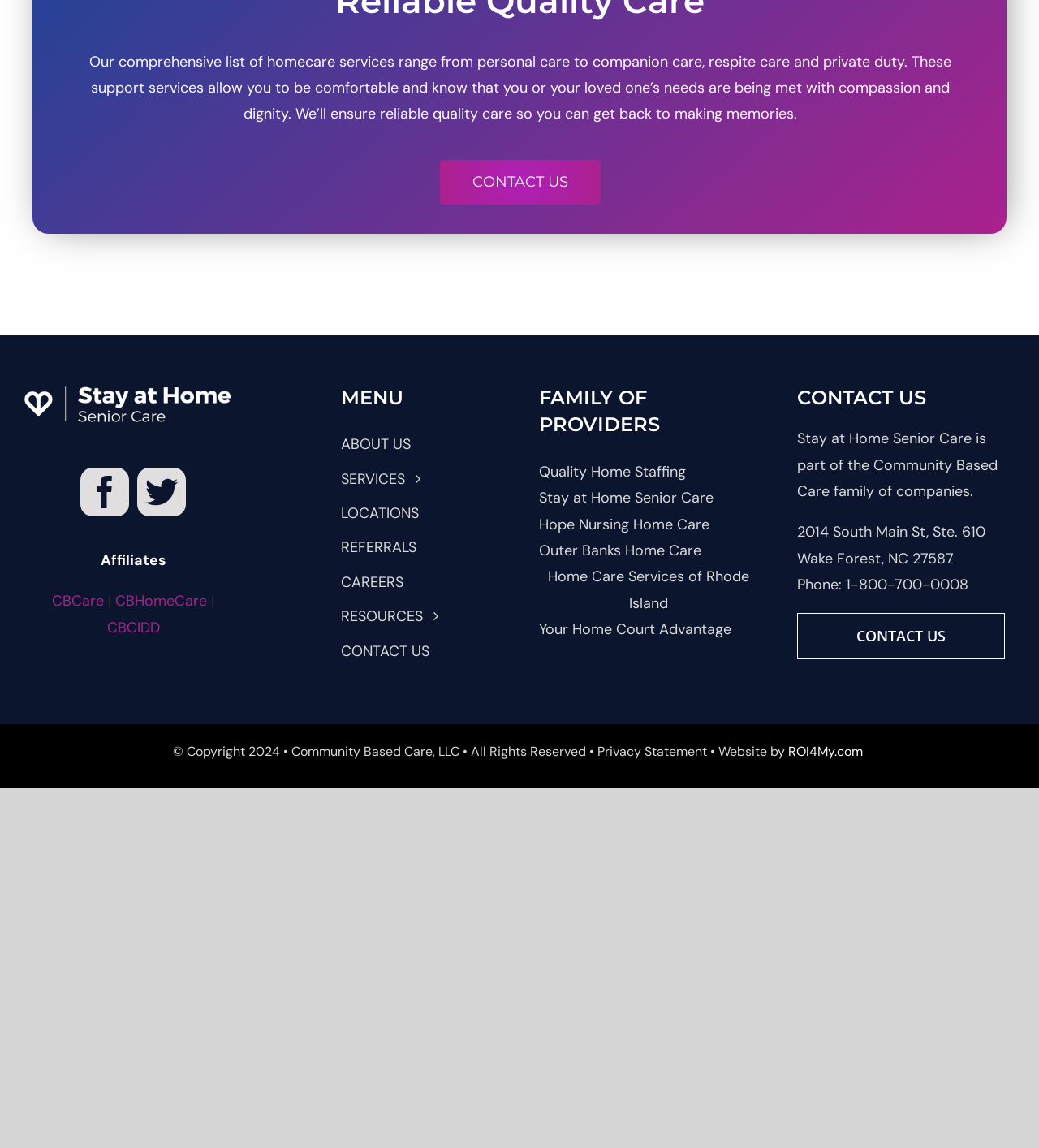Identify the bounding box coordinates of the section to be clicked to complete the task described by the following instruction: "Visit facebook page". The coordinates should be four float numbers between 0 and 1, formatted as [left, top, right, bottom].

[0.078, 0.407, 0.124, 0.45]